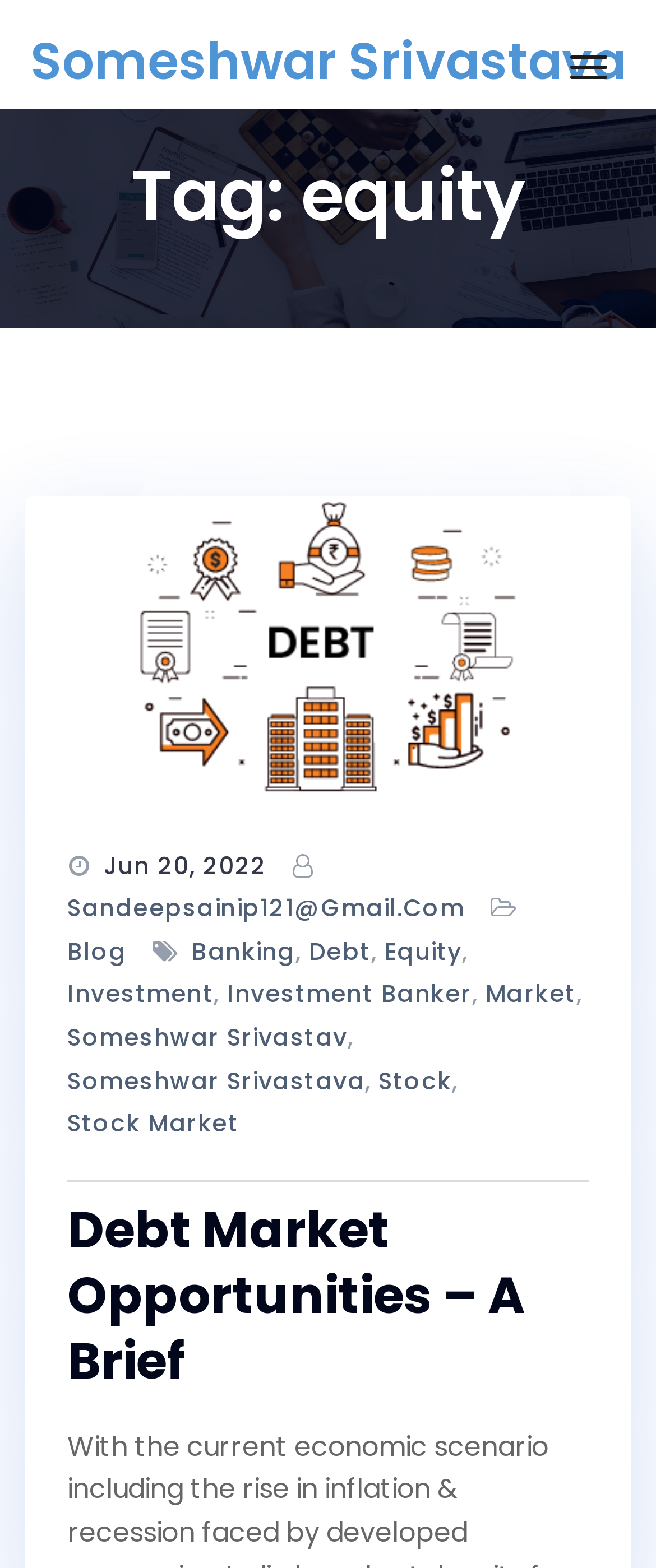Based on the element description equity, identify the bounding box coordinates for the UI element. The coordinates should be in the format (top-left x, top-left y, bottom-right x, bottom-right y) and within the 0 to 1 range.

[0.586, 0.594, 0.704, 0.621]